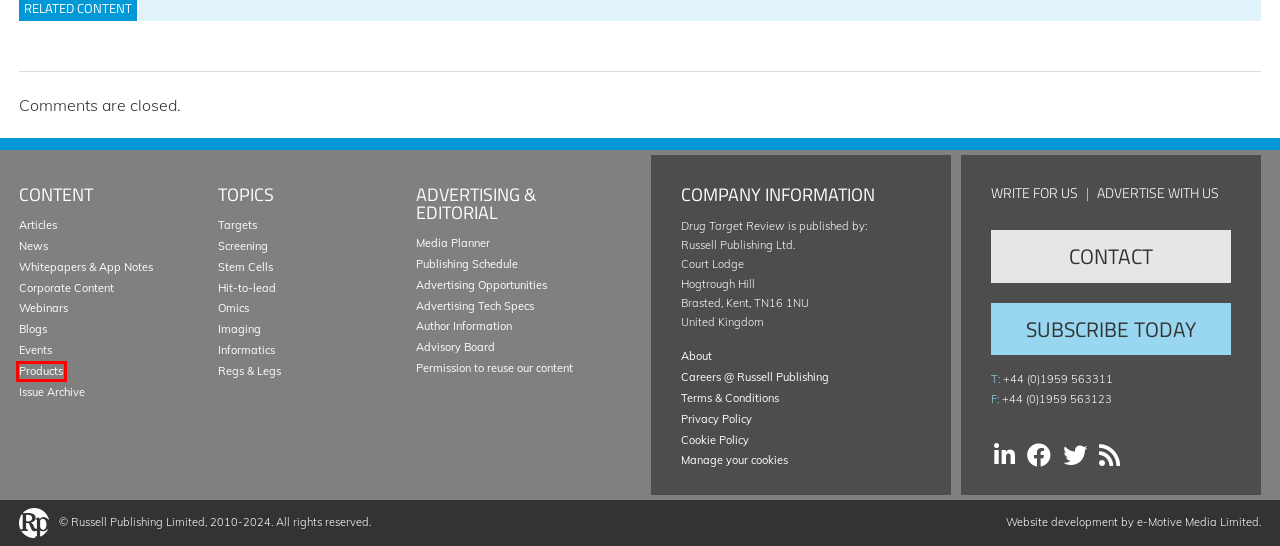You have a screenshot of a webpage with a red bounding box around a UI element. Determine which webpage description best matches the new webpage that results from clicking the element in the bounding box. Here are the candidates:
A. e-Motive Media Limited | Web design, marketing and consultancy in Kent
B. ebook-drop-by-drop-the-future-of-liquid-biopsy
C. Privacy Policy - Drug Target Review
D. Careers - Russell Publishing
E. Home - Russell Publishing
F. Products - Drug Target Review
G. Terms and Conditions of Use - Drug Target Review
H. Permission to reuse our content - Drug Target Review

F